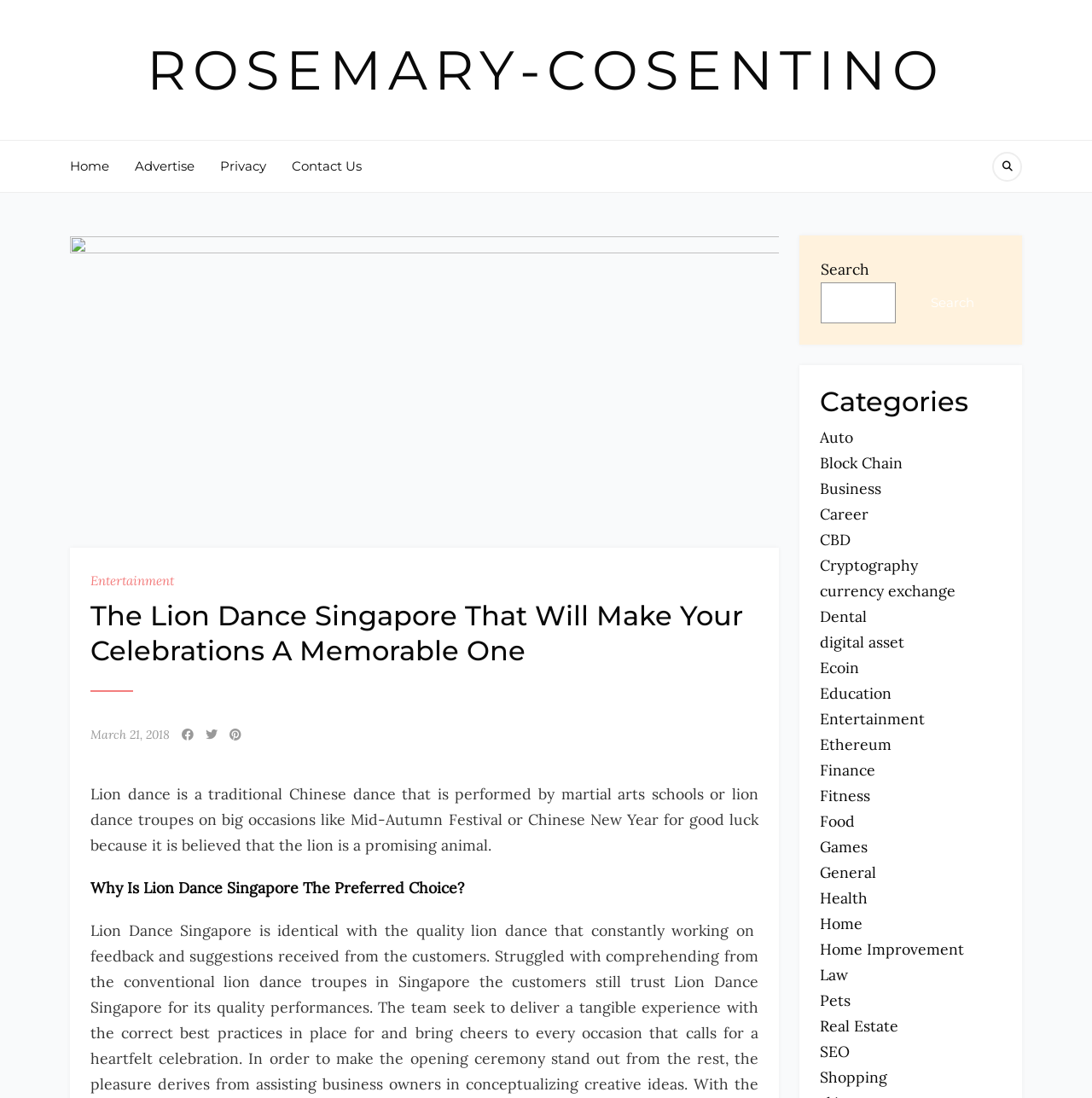Summarize the webpage comprehensively, mentioning all visible components.

This webpage is about Lion Dance Singapore, a traditional Chinese dance performed for good luck on special occasions. At the top, there is a navigation menu with links to "Home", "Advertise", "Privacy", and "Contact Us". On the top right, there is a search bar with a search button. 

Below the navigation menu, there is a heading that repeats the title of the webpage. Underneath, there are links to "Entertainment" and a date "March 21, 2018", accompanied by three social media icons. 

The main content of the webpage starts with a paragraph explaining the significance of Lion Dance in Chinese culture. This is followed by a subheading "Why Is Lion Dance Singapore The Preferred Choice?" and more text content. 

On the right side of the webpage, there is a section titled "Categories" with a long list of links to various categories, including "Auto", "Block Chain", "Business", and many others.